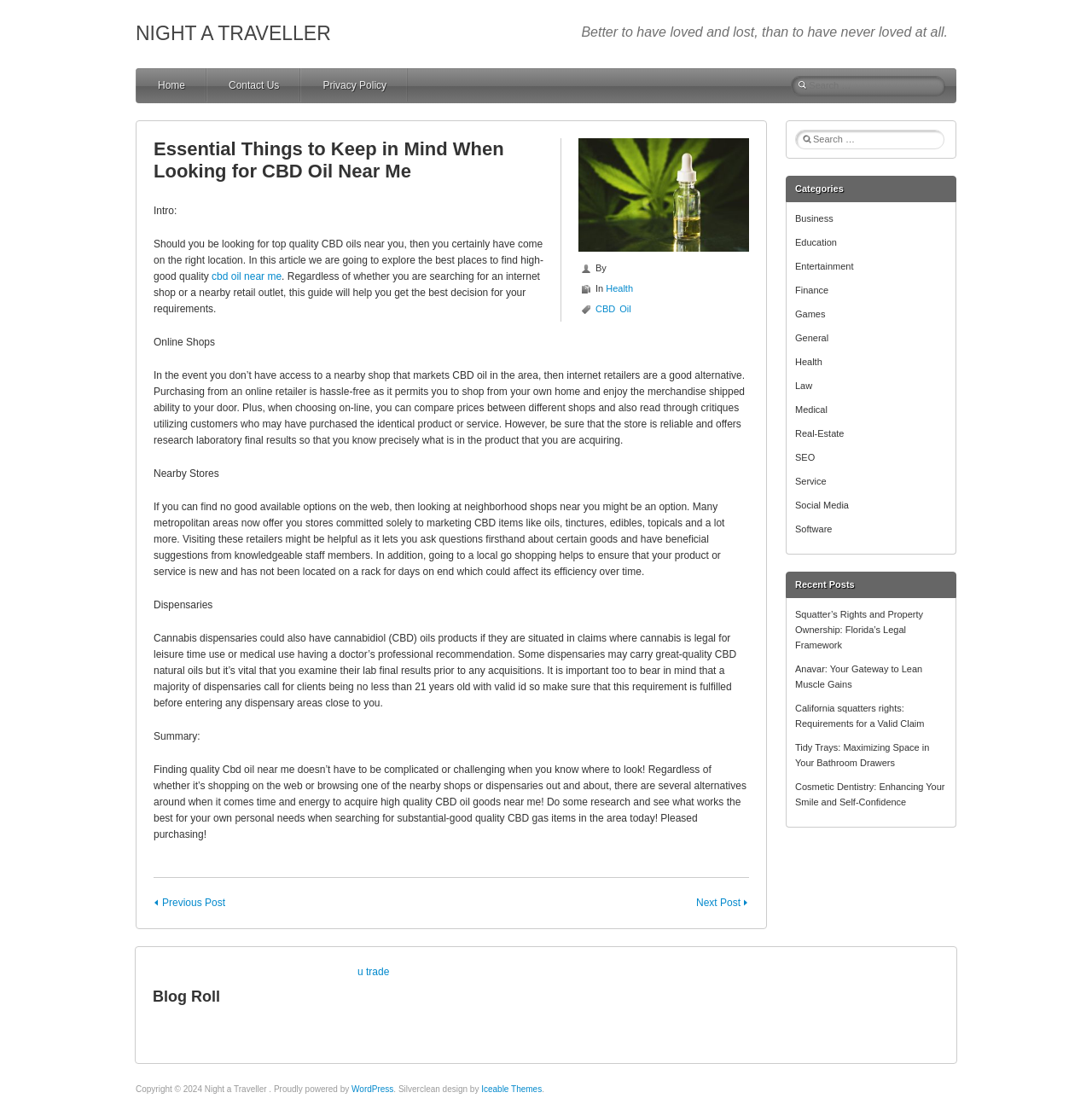Provide a short answer to the following question with just one word or phrase: What is the importance of checking lab results when buying CBD oil?

Know what is in the product